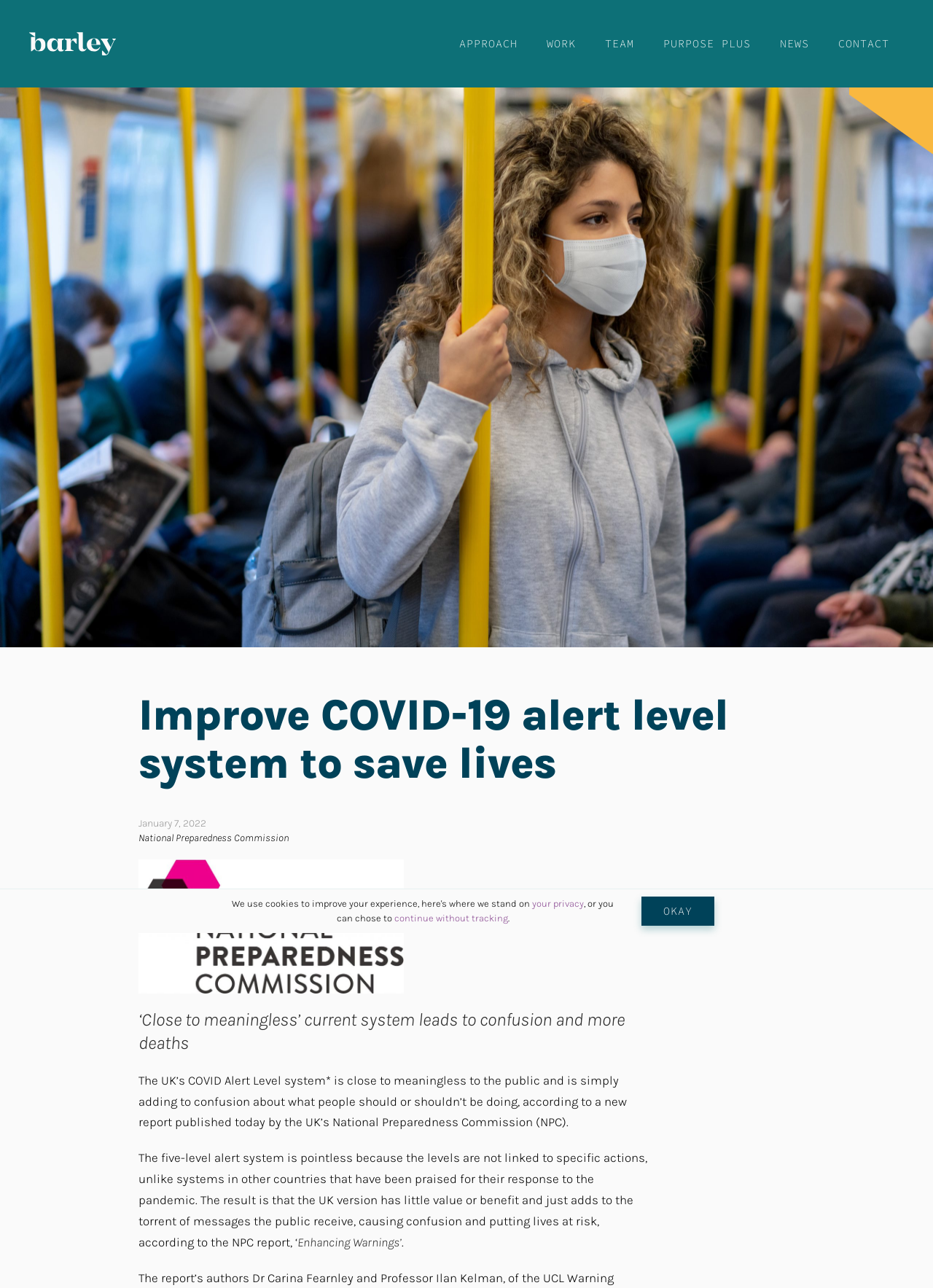Respond with a single word or phrase to the following question: What is the name of the organization mentioned in the article?

National Preparedness Commission